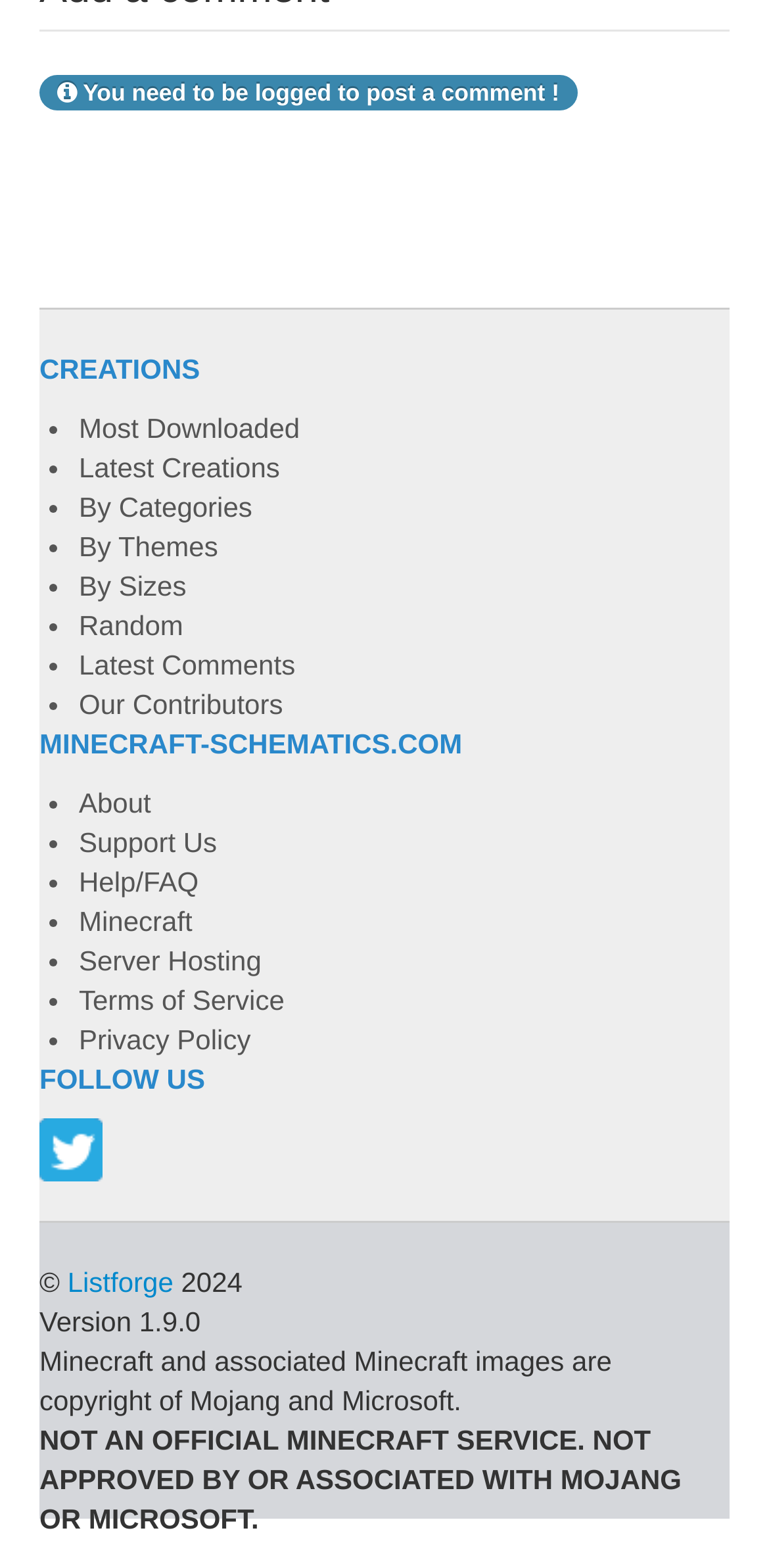Identify the bounding box coordinates for the element you need to click to achieve the following task: "Explore By Categories". The coordinates must be four float values ranging from 0 to 1, formatted as [left, top, right, bottom].

[0.103, 0.313, 0.328, 0.333]